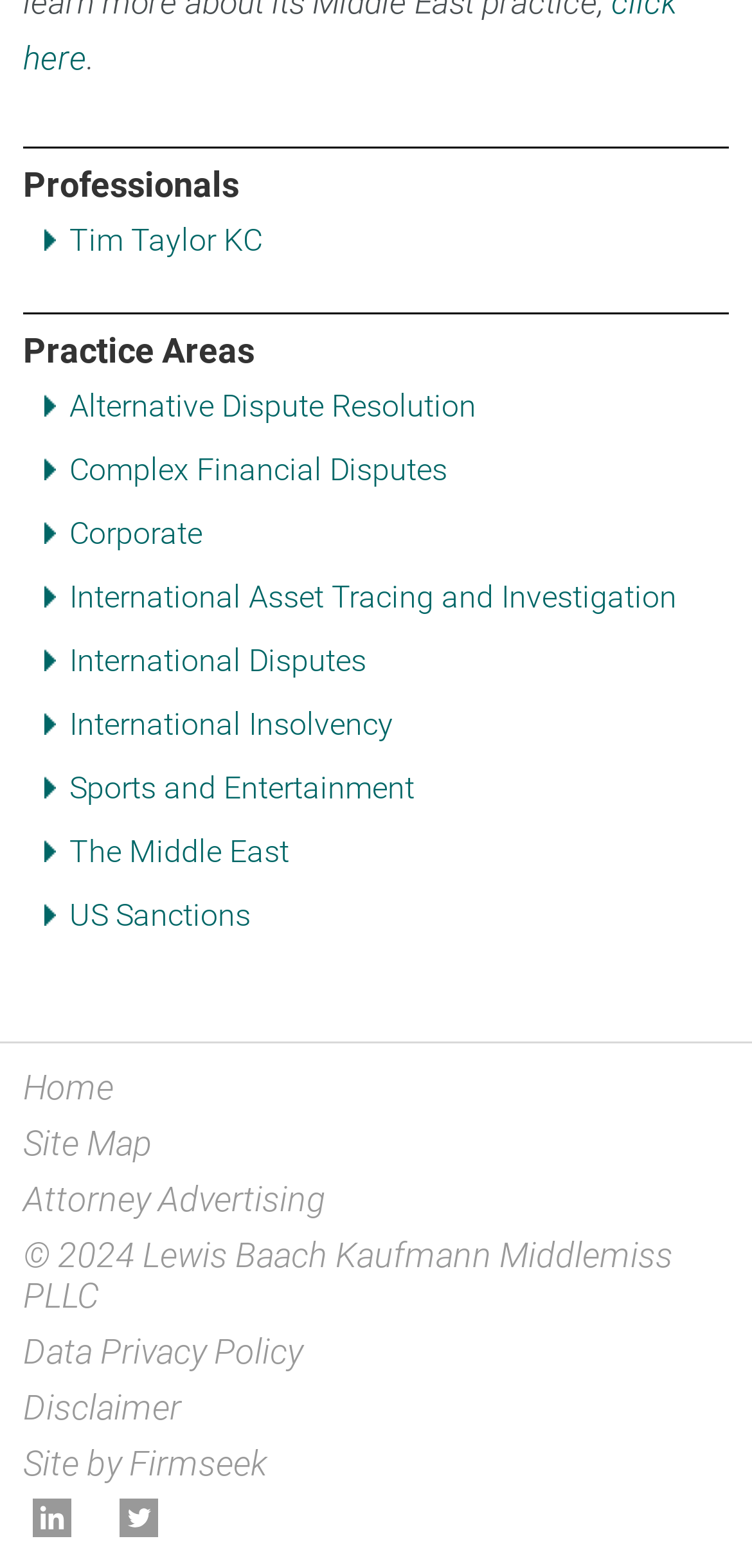Please answer the following question using a single word or phrase: 
How many practice areas are listed?

8